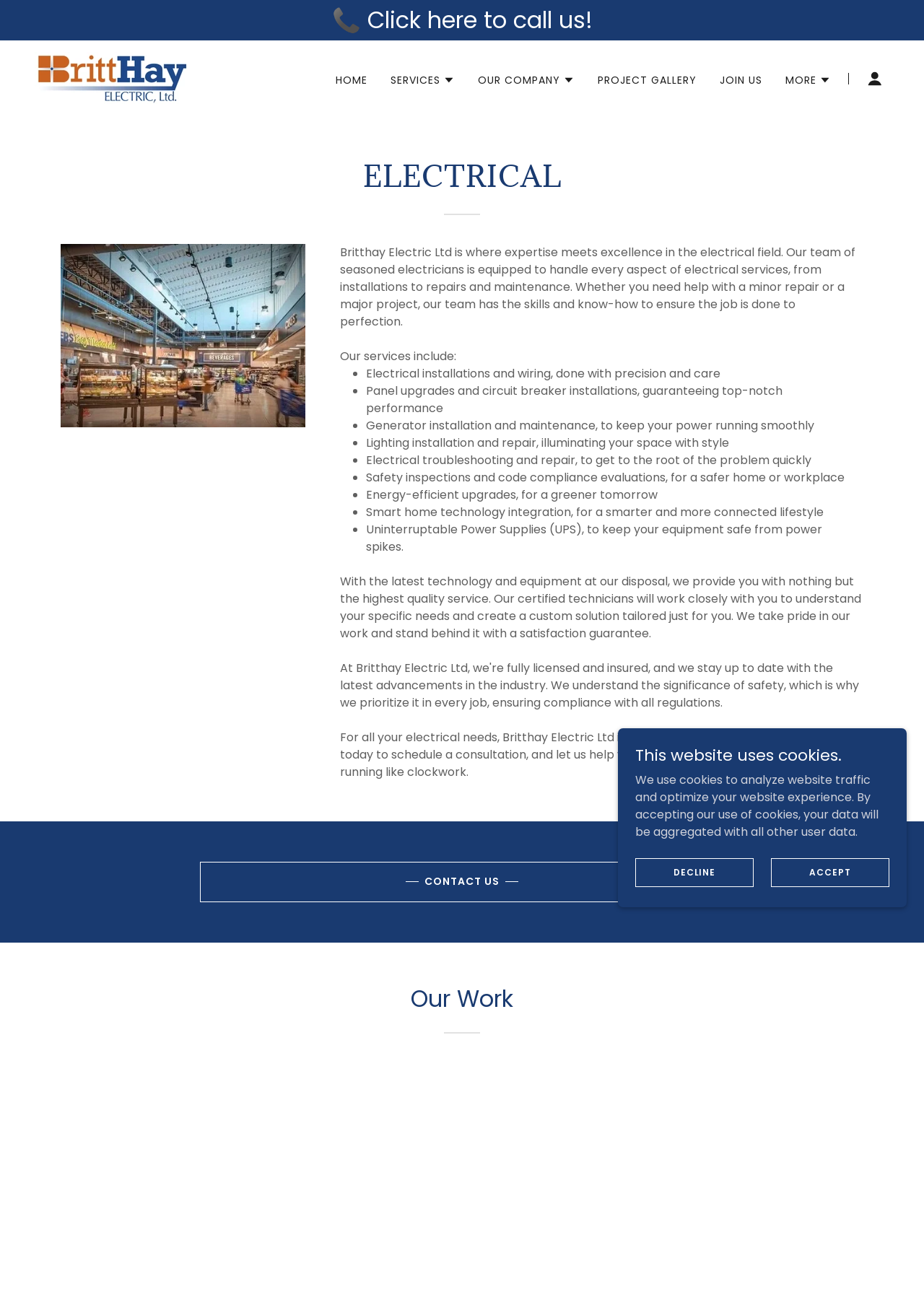Give a detailed account of the webpage.

The webpage is about Britthay Electric Ltd, an electrical services company. At the top, there is a navigation menu with links to "HOME", "SERVICES", "OUR COMPANY", "PROJECT GALLERY", "JOIN US", and "MORE". Each of these links has a corresponding image. Below the navigation menu, there is a heading "ELECTRICAL" in a prominent font.

The main content of the webpage is divided into two sections. The first section describes the company's services, which include electrical installations and wiring, panel upgrades, generator installation, lighting installation, electrical troubleshooting, safety inspections, energy-efficient upgrades, and smart home technology integration. This section is presented in a list format with bullet points.

The second section highlights the company's expertise and commitment to quality service. It mentions that the company uses the latest technology and equipment to provide high-quality service, and that their certified technicians work closely with clients to understand their specific needs. This section also includes a call-to-action, encouraging visitors to contact the company to schedule a consultation.

There are also several buttons and links throughout the webpage, including a "CONTACT US" link, a "Click here to call us!" link, and buttons to navigate through the company's projects. At the bottom of the webpage, there is a notice about the use of cookies on the website, with options to accept or decline.

Overall, the webpage is well-organized and easy to navigate, with a clear focus on showcasing the company's services and expertise.